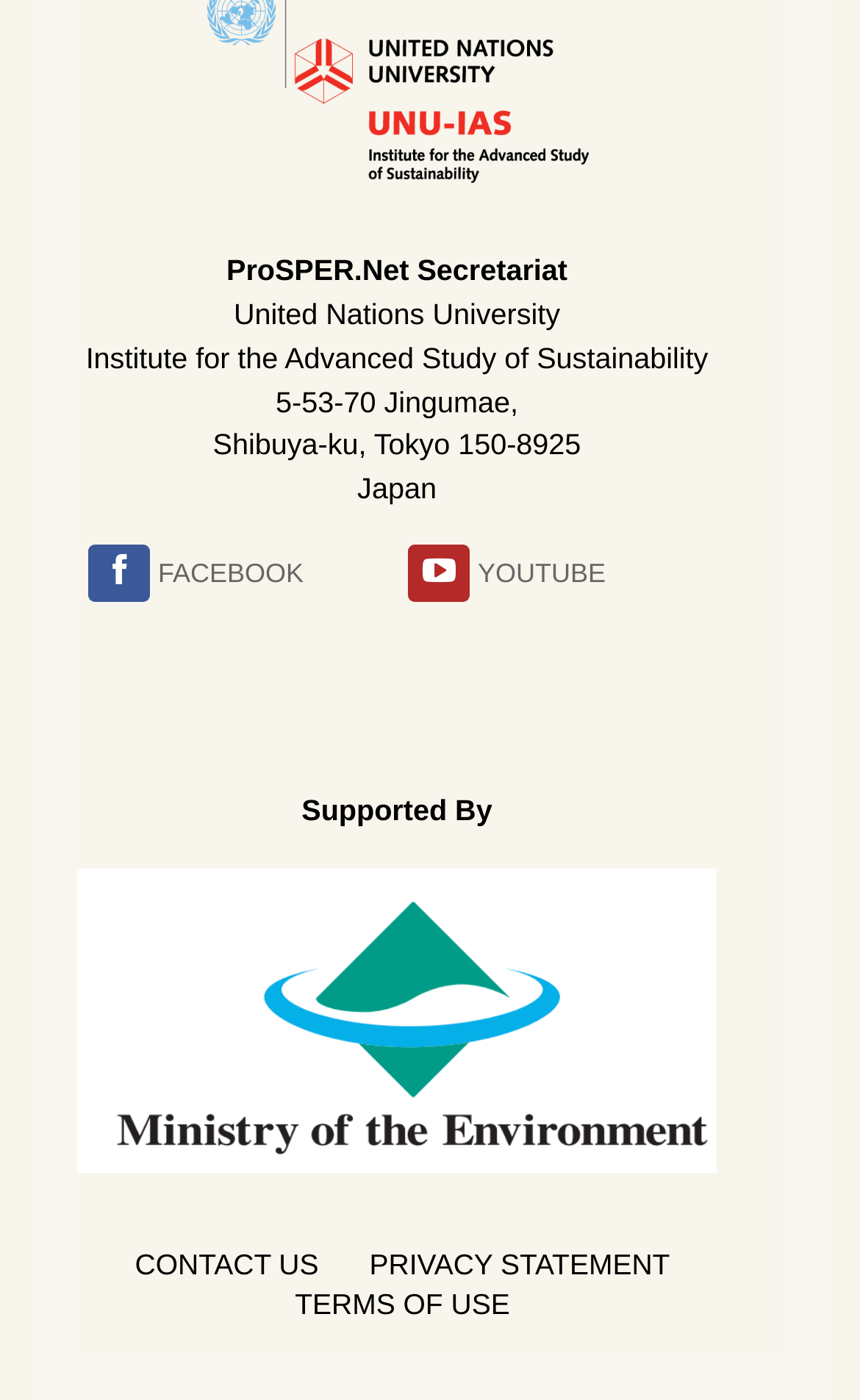Provide the bounding box coordinates for the specified HTML element described in this description: "parent_node: ProSPER.Net Secretariat". The coordinates should be four float numbers ranging from 0 to 1, in the format [left, top, right, bottom].

[0.24, 0.047, 0.683, 0.071]